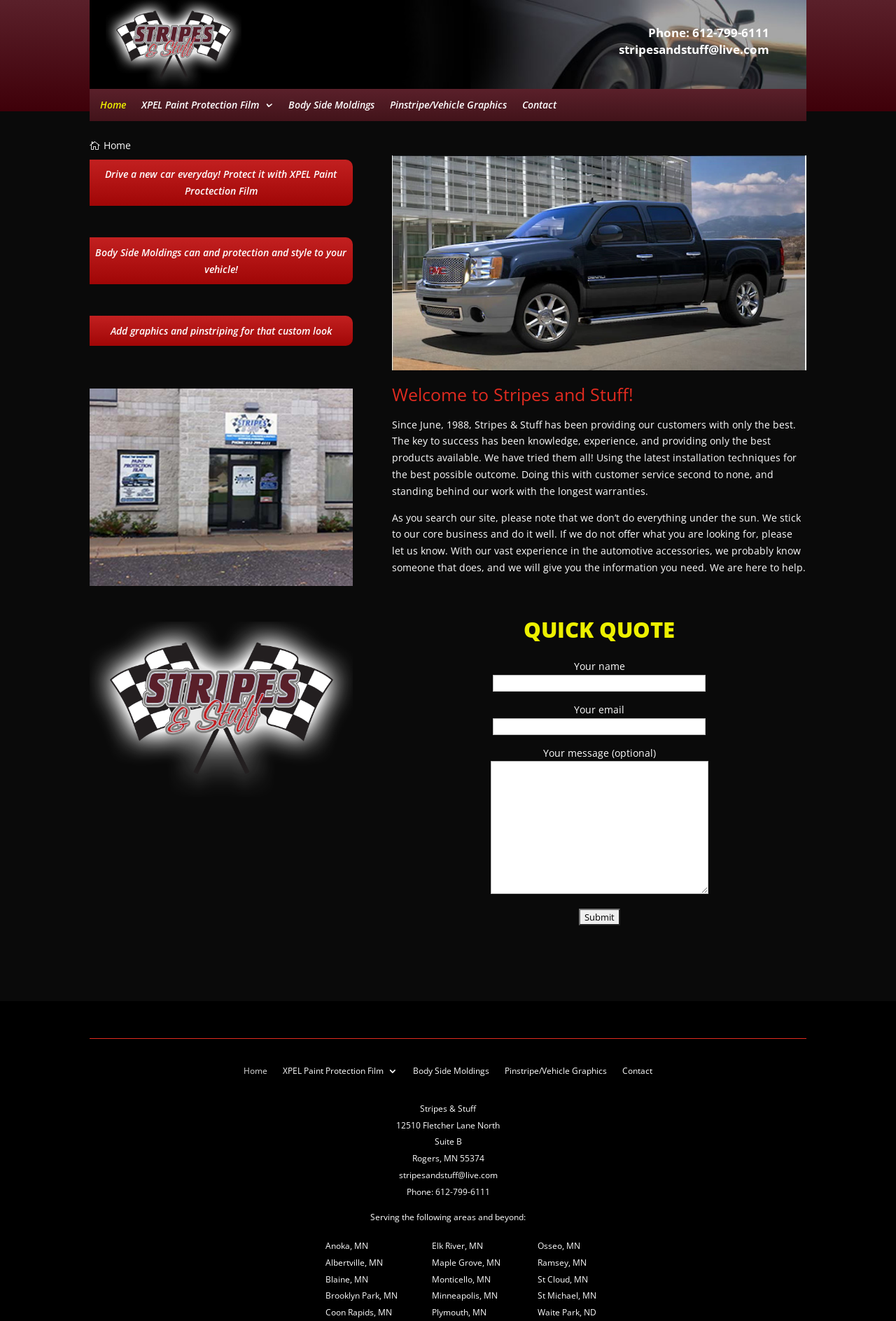What is the area of service for Stripes and Stuff?
Look at the image and respond to the question as thoroughly as possible.

I found this by looking at the bottom of the webpage, where the areas of service are listed. The list includes multiple cities in Minnesota, indicating that Stripes and Stuff serves these areas.